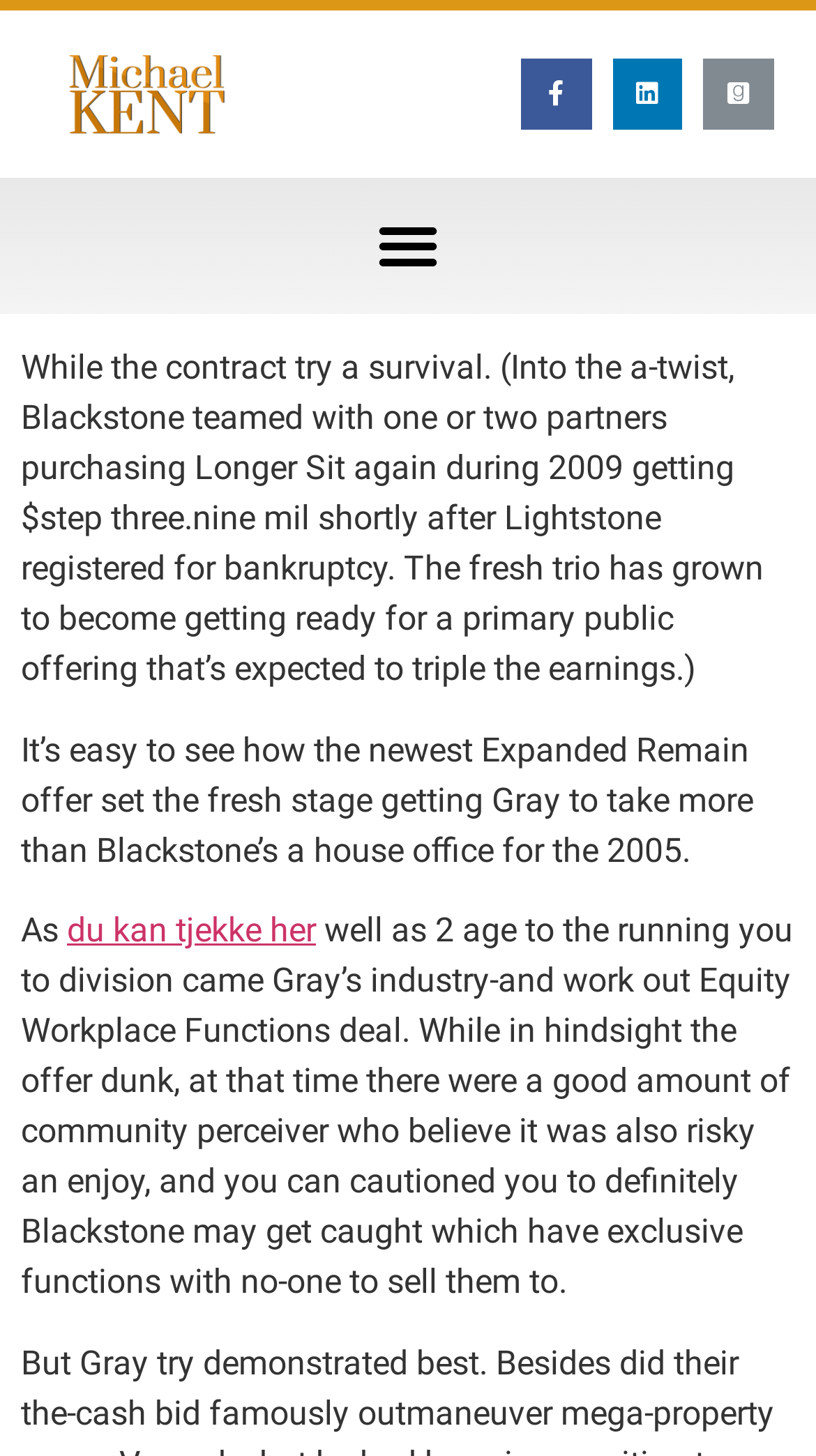Who is the author of the webpage?
From the screenshot, supply a one-word or short-phrase answer.

Michael Kent